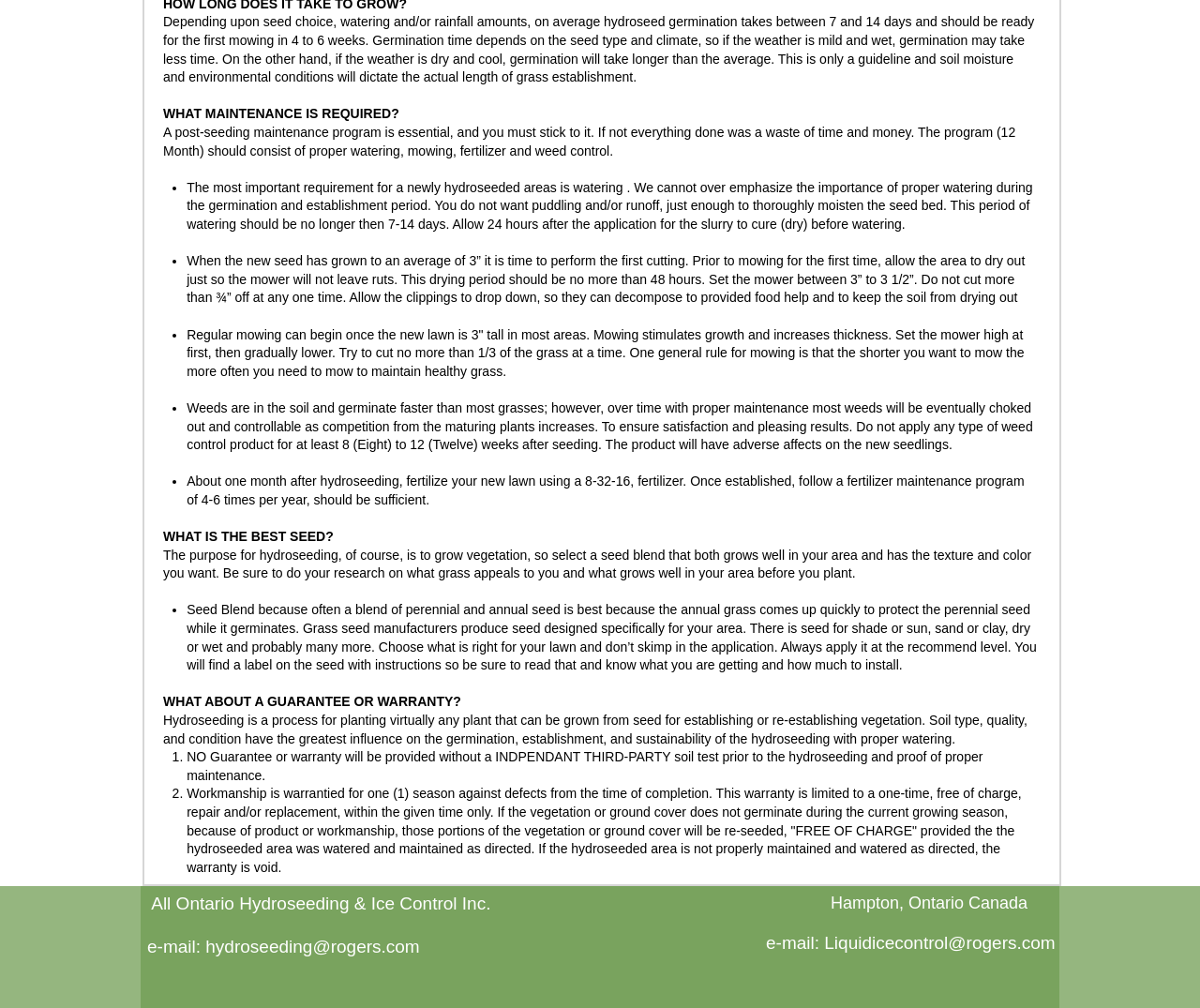What is required for a guarantee or warranty?
Based on the visual, give a brief answer using one word or a short phrase.

Independent third-party soil test